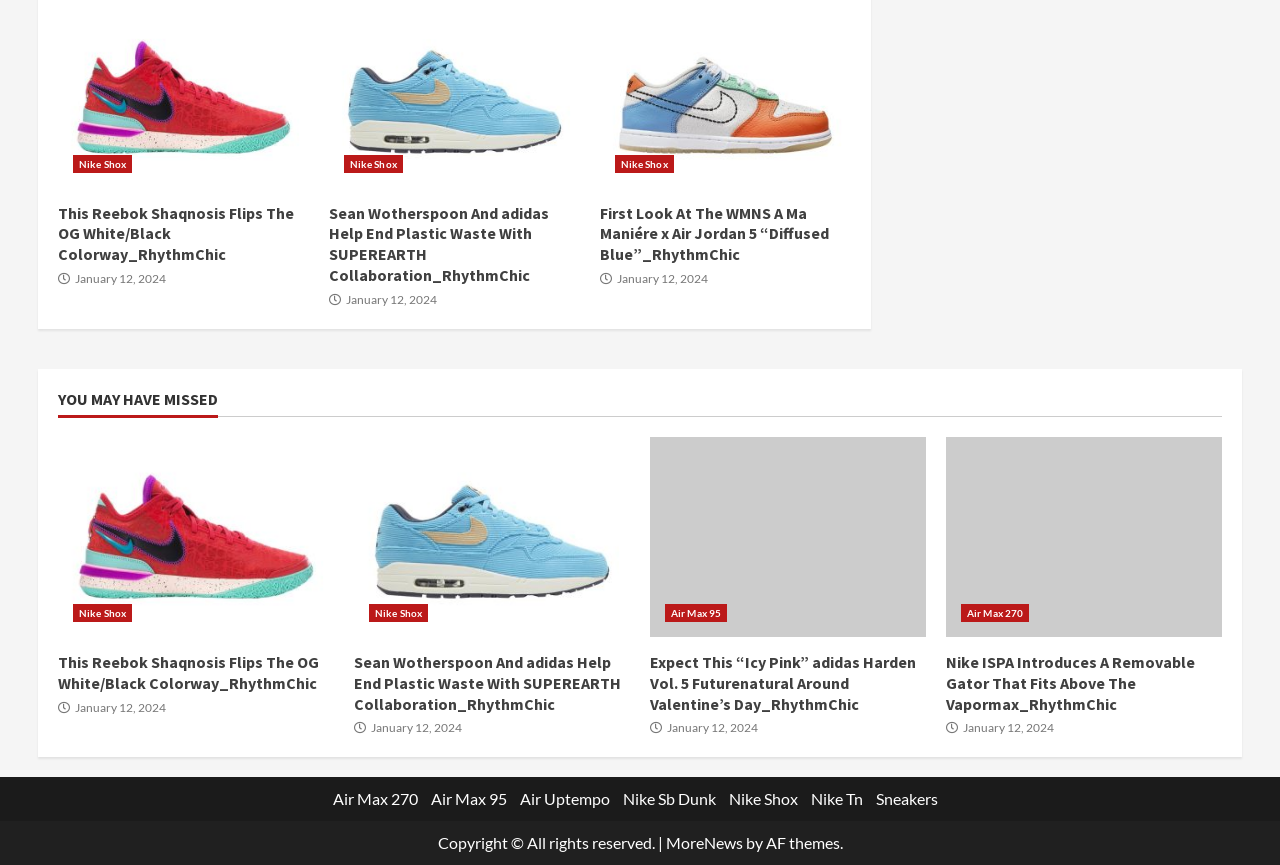Carefully observe the image and respond to the question with a detailed answer:
What is the date of the articles on this webpage?

I found multiple instances of the date 'January 12, 2024' scattered throughout the webpage, indicating that all the articles were published on this date.